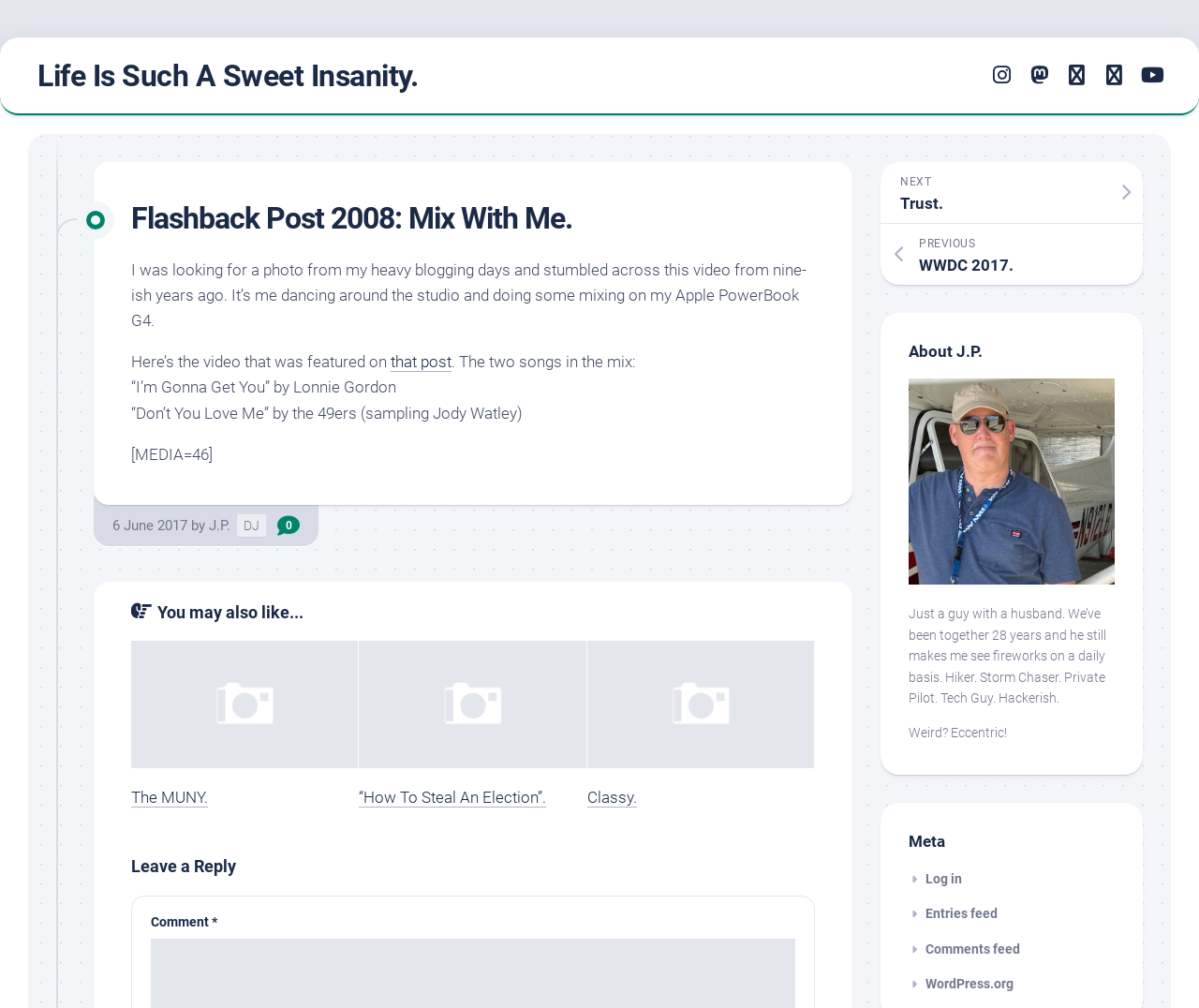What is the title of the video featured in the post?
Look at the image and construct a detailed response to the question.

The title of the video can be found in the heading 'Flashback Post 2008: Mix With Me.' which is mentioned at the top of the webpage.